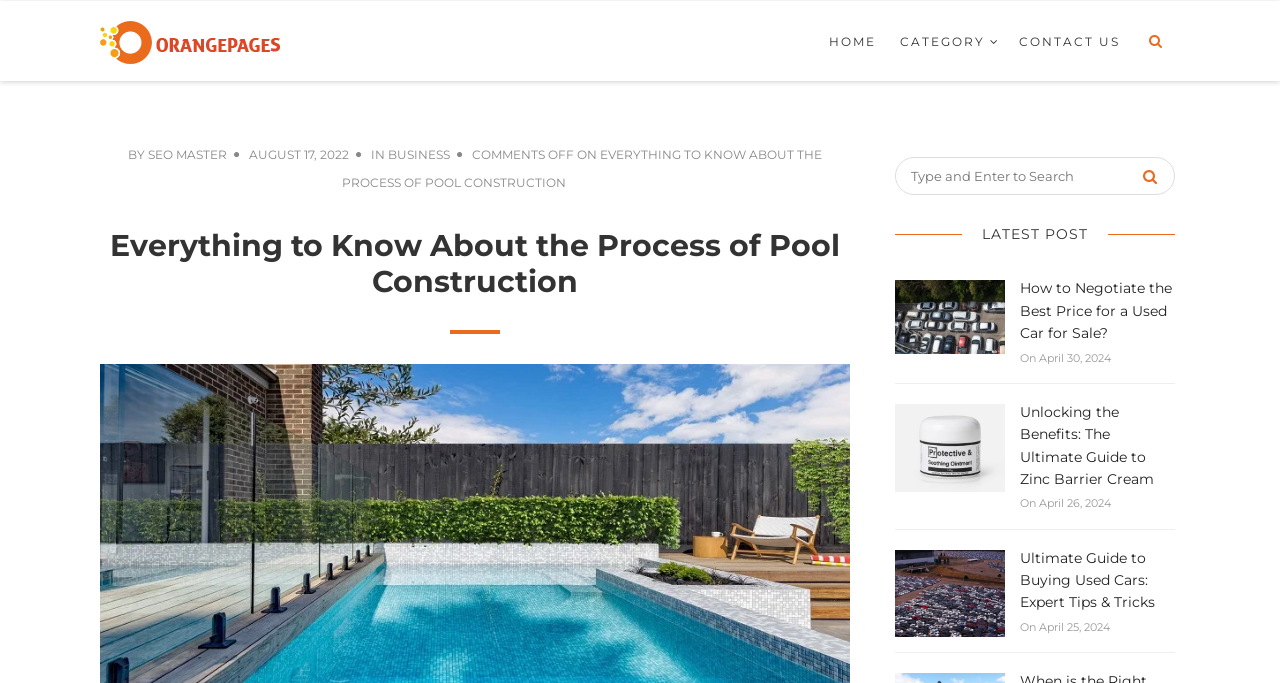Identify the bounding box for the UI element described as: "alt="zinc barrier cream"". Ensure the coordinates are four float numbers between 0 and 1, formatted as [left, top, right, bottom].

[0.699, 0.64, 0.785, 0.667]